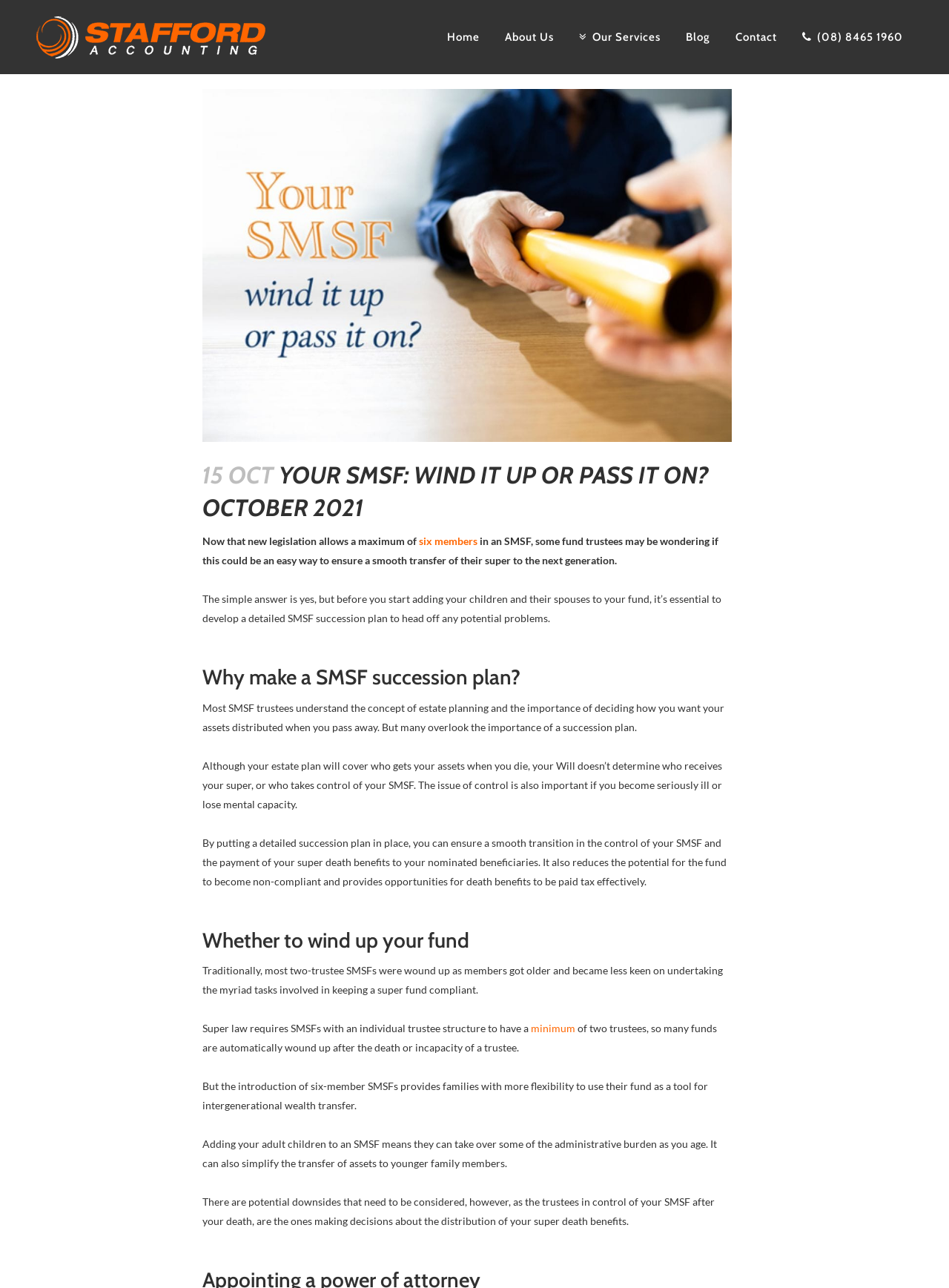Use the details in the image to answer the question thoroughly: 
What happens to an SMSF when a trustee dies or becomes incapacitated?

Traditionally, SMSFs with an individual trustee structure were wound up after the death or incapacity of a trustee, but the introduction of six-member SMSFs provides more flexibility for intergenerational wealth transfer.